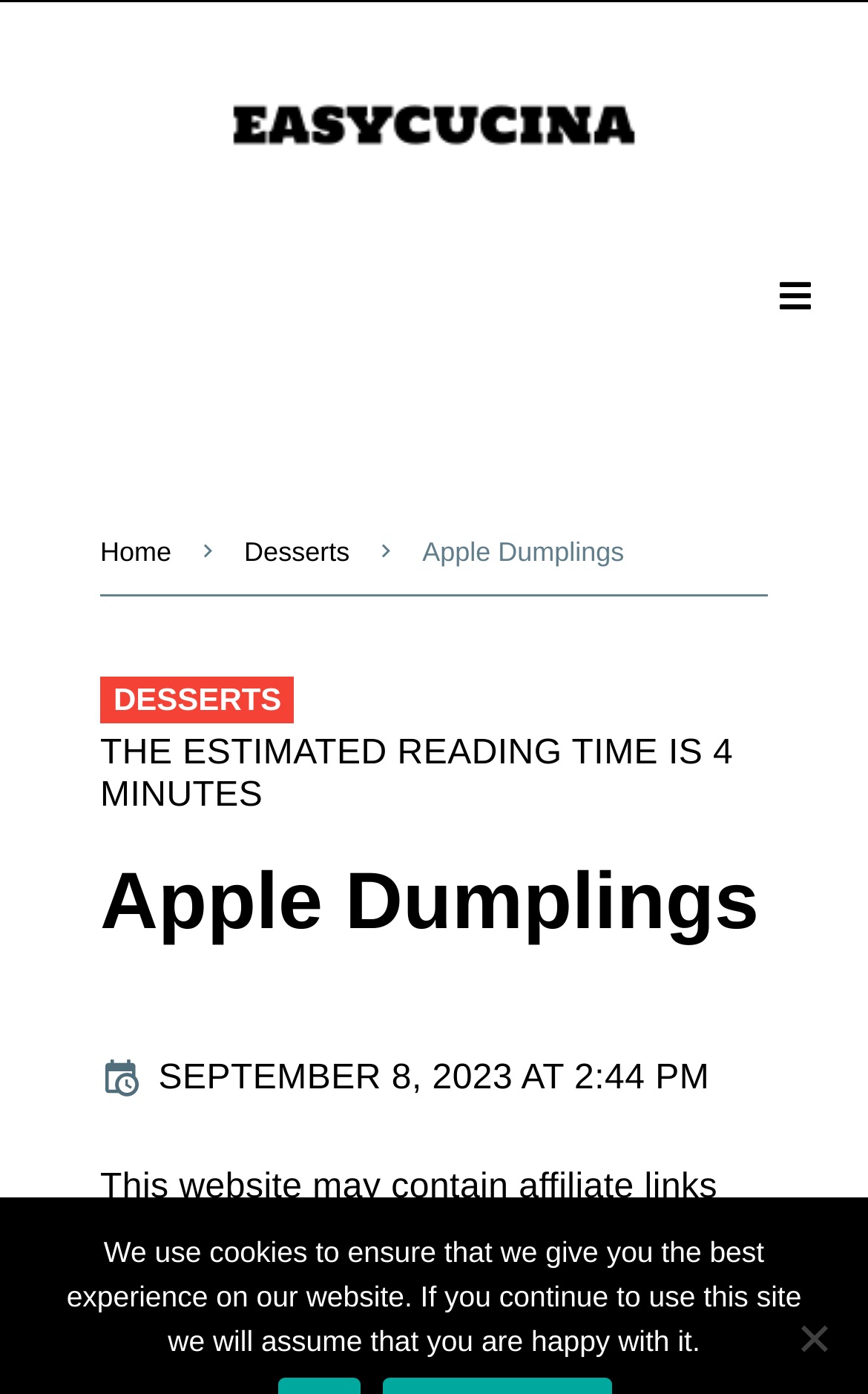Examine the image and give a thorough answer to the following question:
What is the date of the article?

I obtained the answer by analyzing the link element with the text 'SEPTEMBER 8, 2023 AT 2:44 PM' which indicates the date and time the article was published.